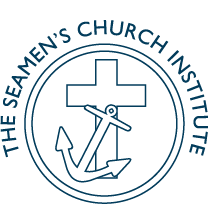Offer an in-depth description of the image.

The logo of the Seamen’s Church Institute prominently features a cross and an anchor, symbolizing the organization’s commitment to serving the seafaring community. Encircled by the text "THE SEAMEN'S CHURCH INSTITUTE," the design reflects the Institute's mission to offer care and support to the hardworking individuals involved in maritime commerce. This emblematic representation underscores the organization's dedication to fostering connection and spiritual guidance among those in the maritime industry.